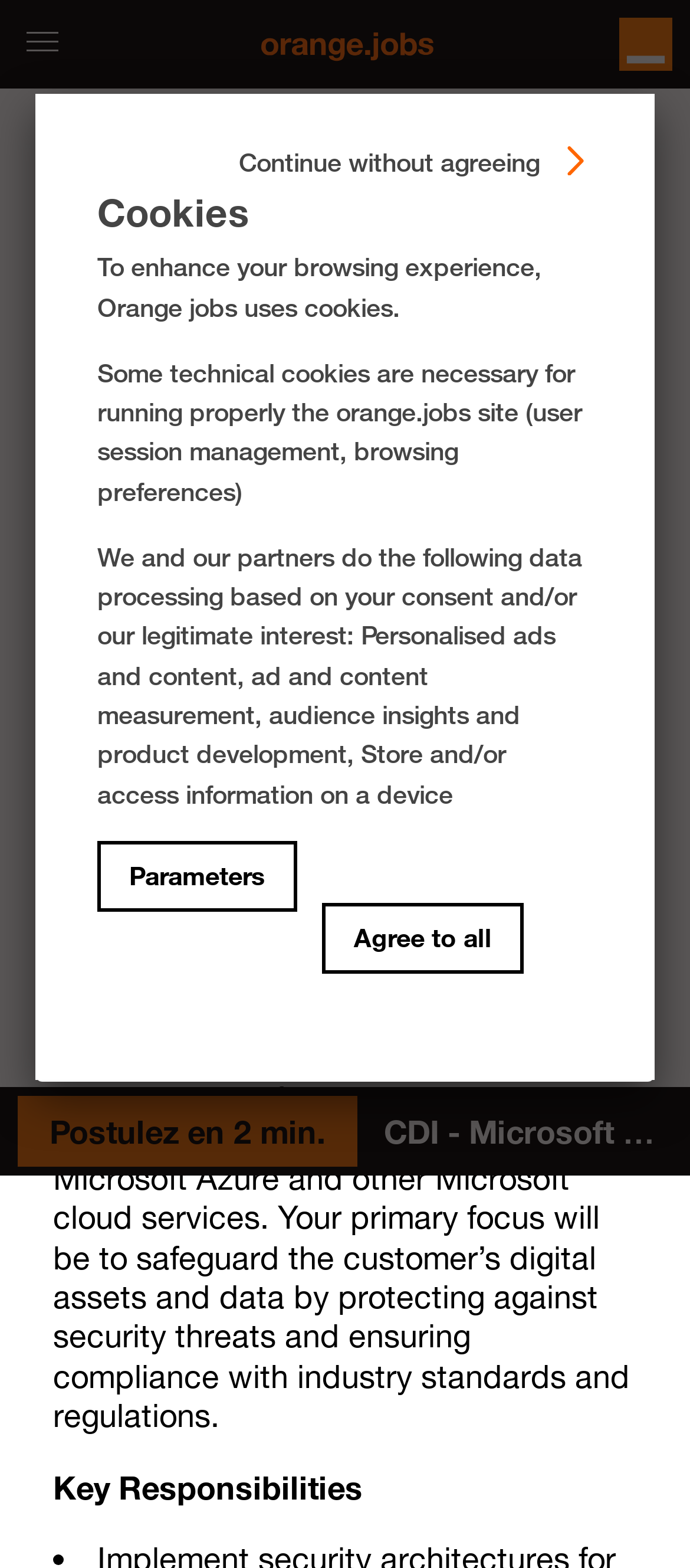Find the bounding box coordinates of the clickable region needed to perform the following instruction: "Add to my selection". The coordinates should be provided as four float numbers between 0 and 1, i.e., [left, top, right, bottom].

[0.077, 0.209, 0.154, 0.243]